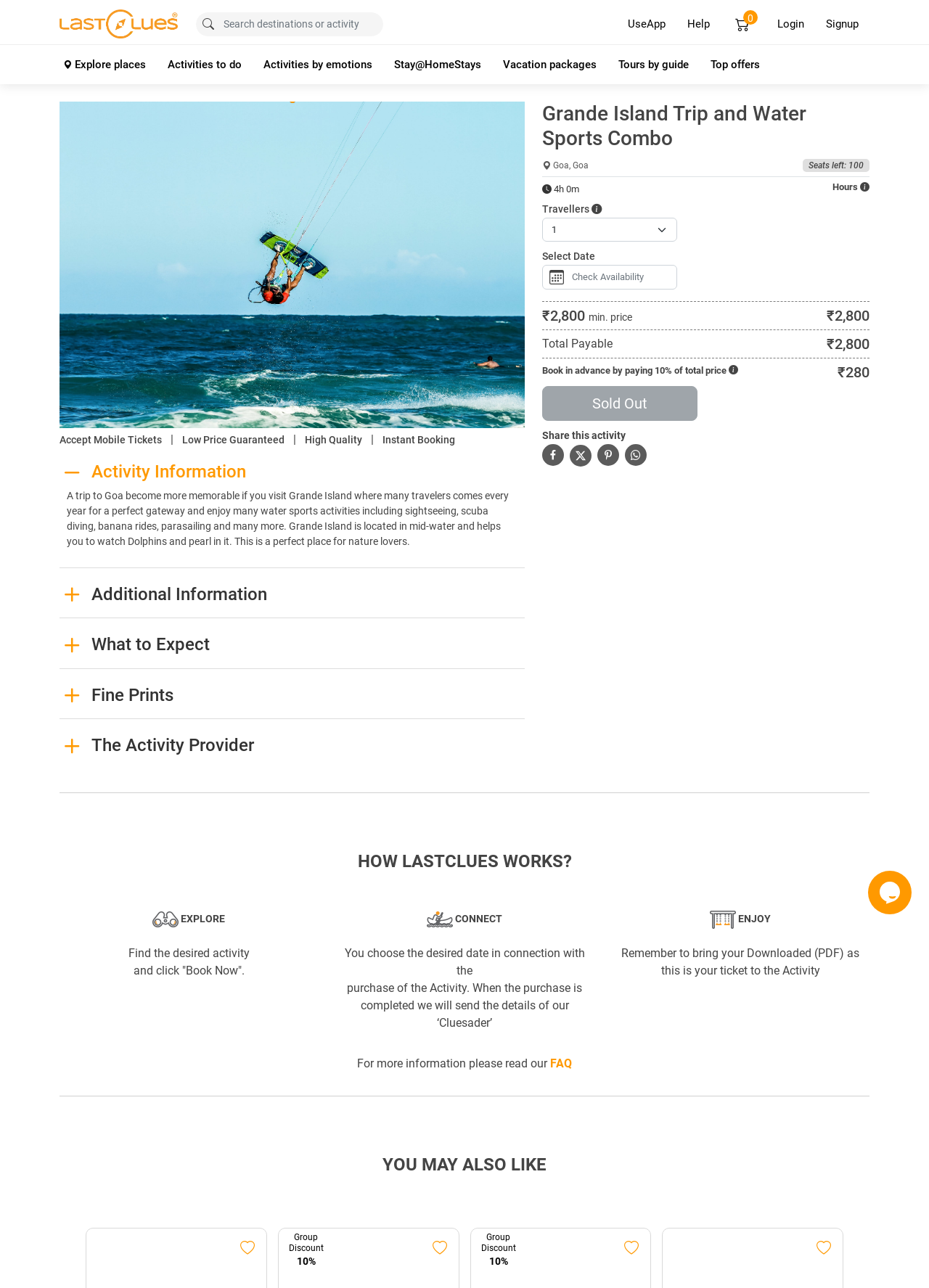Consider the image and give a detailed and elaborate answer to the question: 
What is the minimum price?

I found the answer by looking at the static text element with the text 'min. price' and the adjacent text '₹2,800', which indicates that the minimum price is ₹2,800.